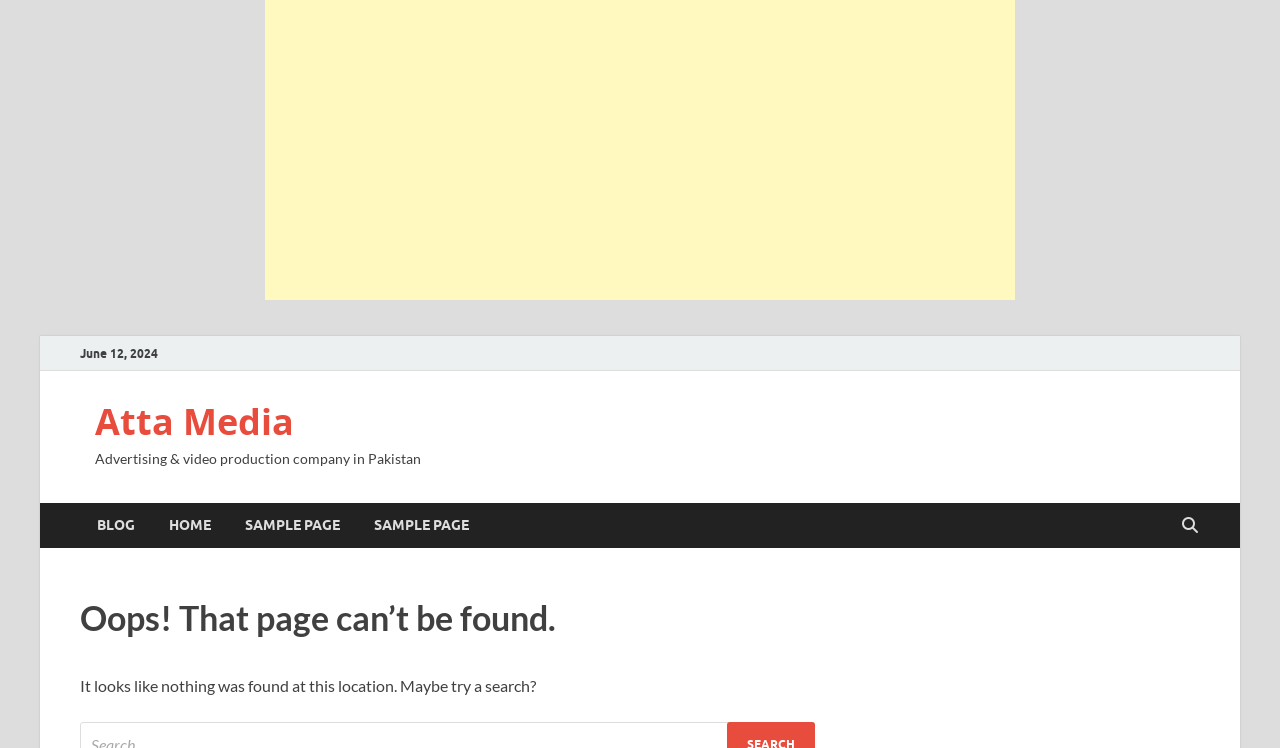What is the error message displayed on the webpage?
Answer with a single word or phrase, using the screenshot for reference.

Oops! That page can’t be found.